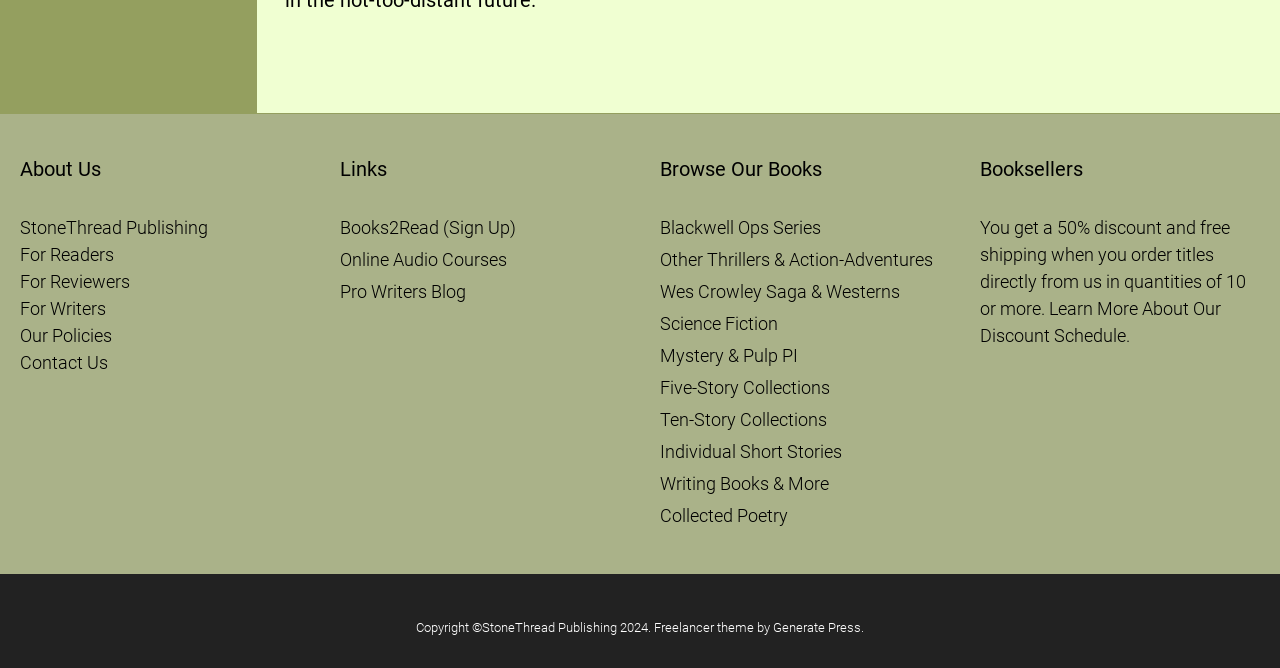What is the name of the publishing company?
Answer the question with a detailed explanation, including all necessary information.

The name of the publishing company can be found in the link 'StoneThread Publishing' at the top of the webpage, which is also repeated at the bottom of the webpage in the copyright section.